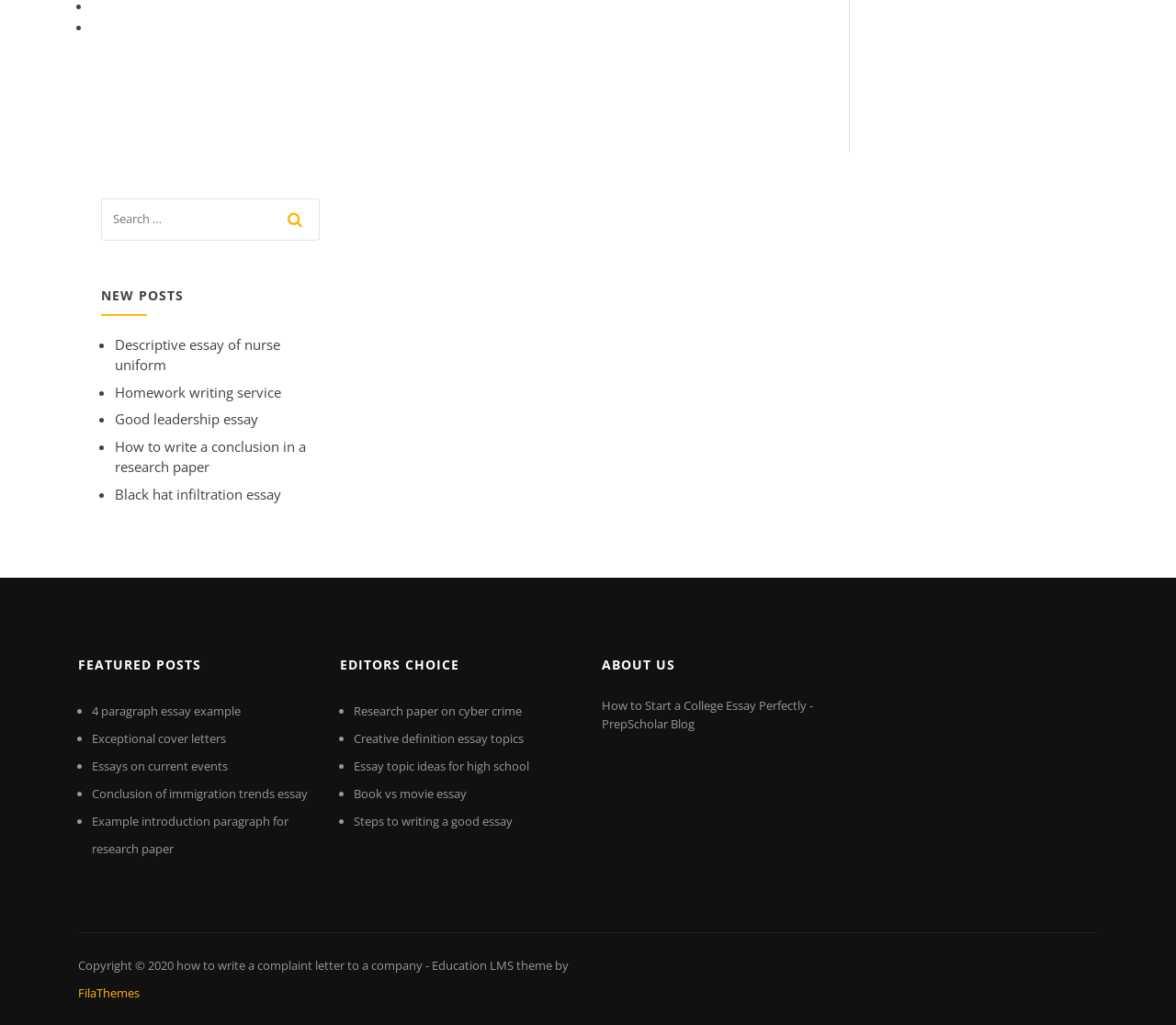Please determine the bounding box coordinates of the element's region to click for the following instruction: "search for a topic".

[0.086, 0.194, 0.271, 0.235]